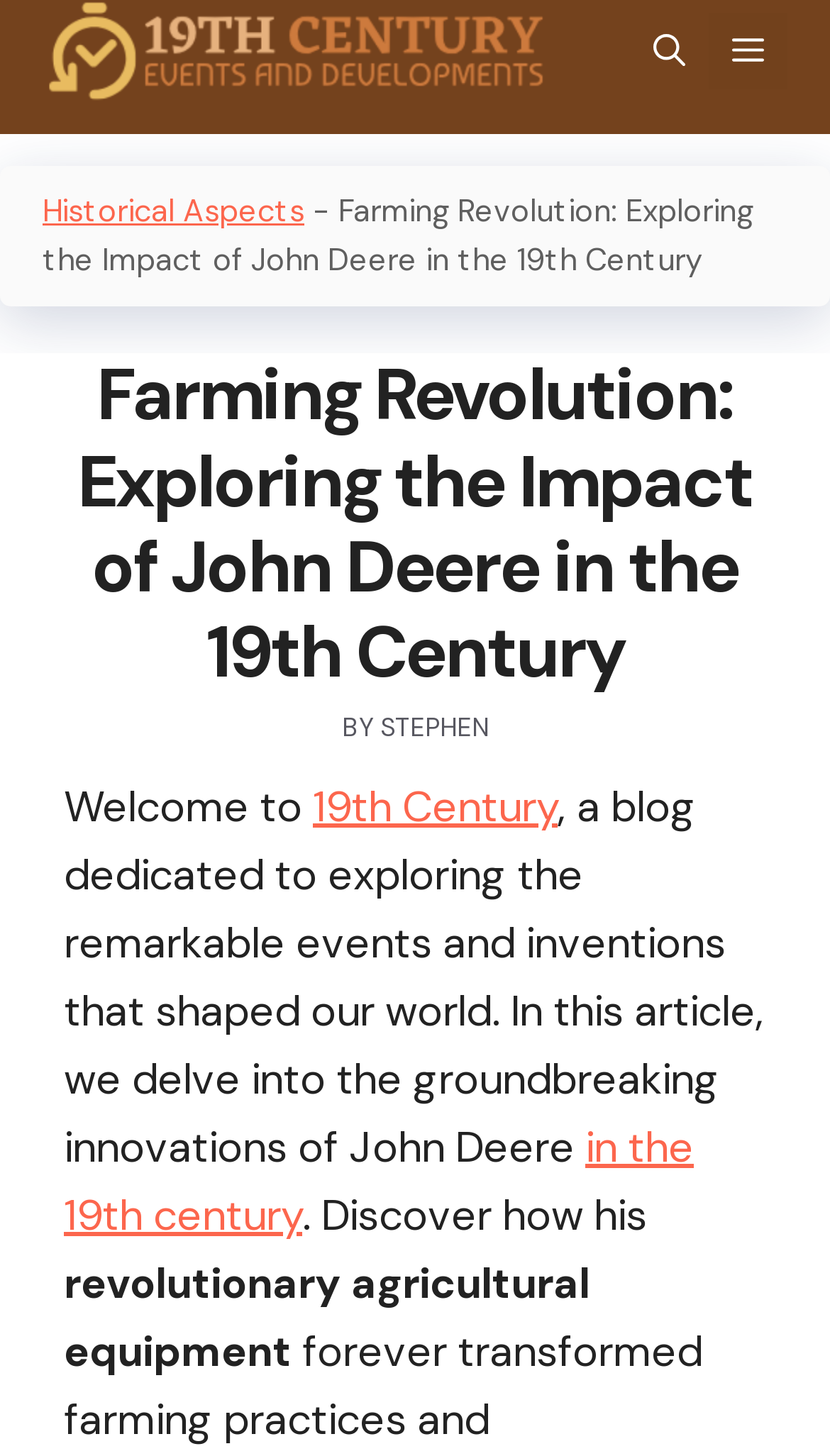Respond to the question with just a single word or phrase: 
What is the name of the blog?

19th Century